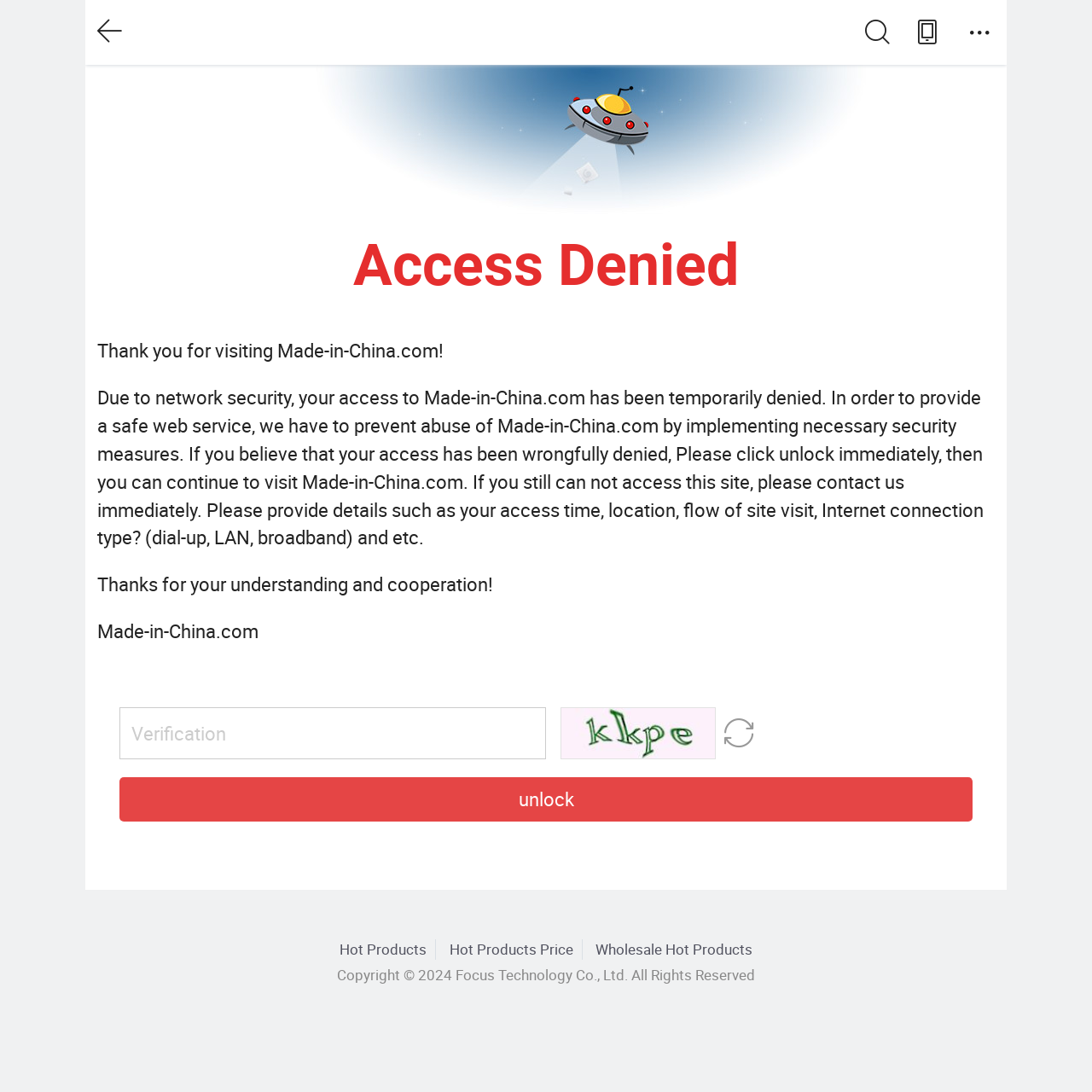What is the purpose of the verification textbox?
Examine the image closely and answer the question with as much detail as possible.

The webpage contains a verification textbox, but its purpose is not explicitly stated. It may be used to verify the user's identity or to prevent automated access.